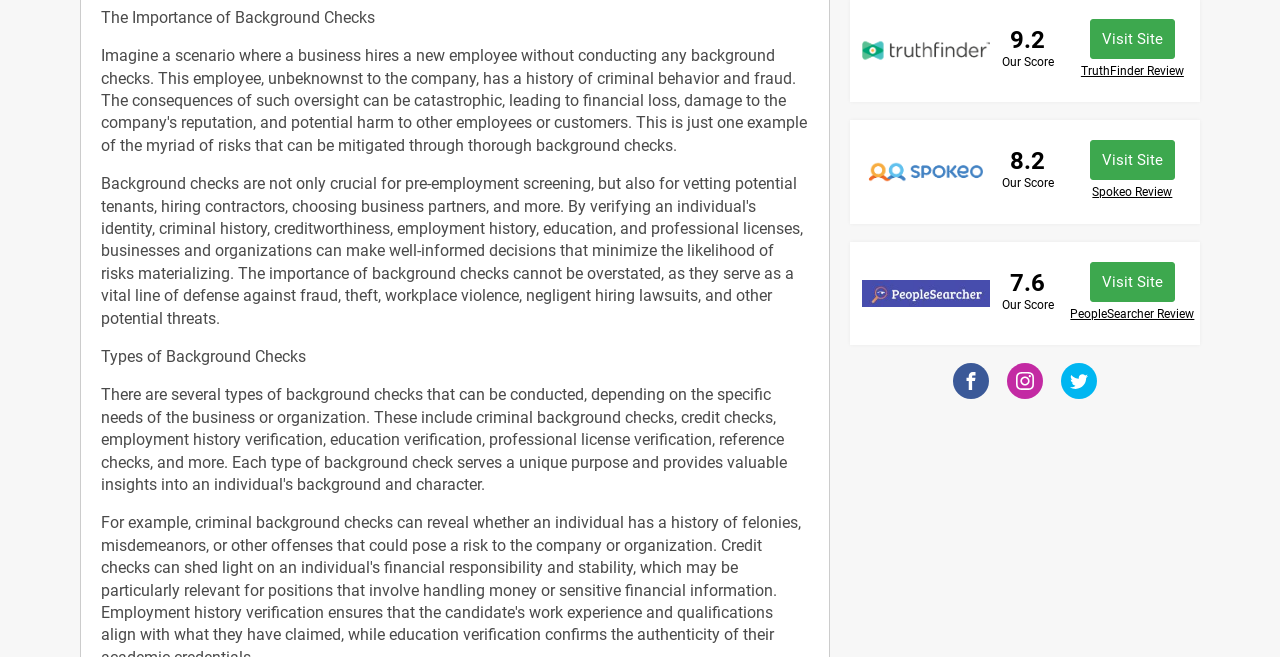Locate the UI element that matches the description Terms of Service in the webpage screenshot. Return the bounding box coordinates in the format (top-left x, top-left y, bottom-right x, bottom-right y), with values ranging from 0 to 1.

None